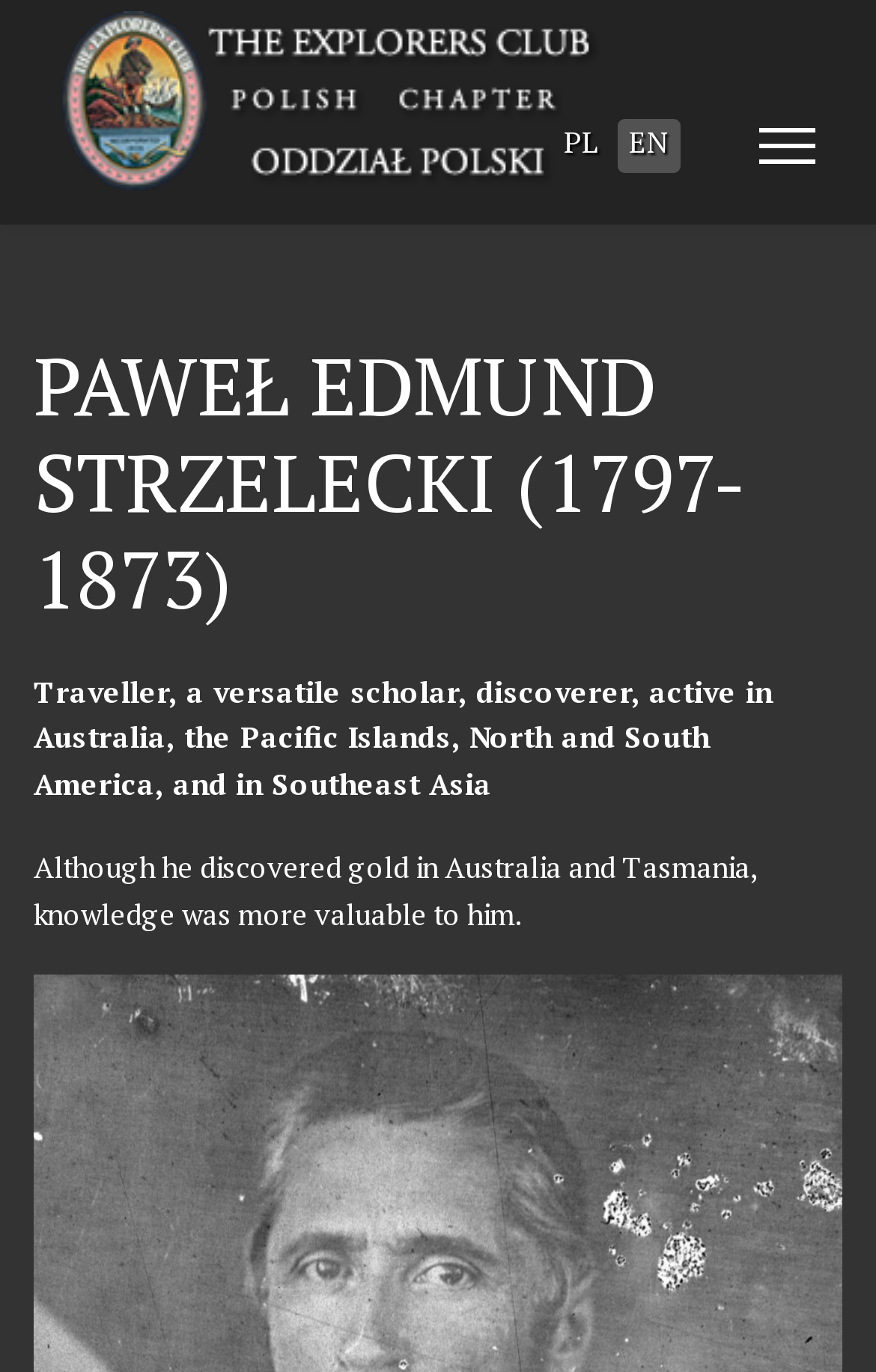Find the coordinates for the bounding box of the element with this description: "EN".

[0.718, 0.089, 0.764, 0.118]